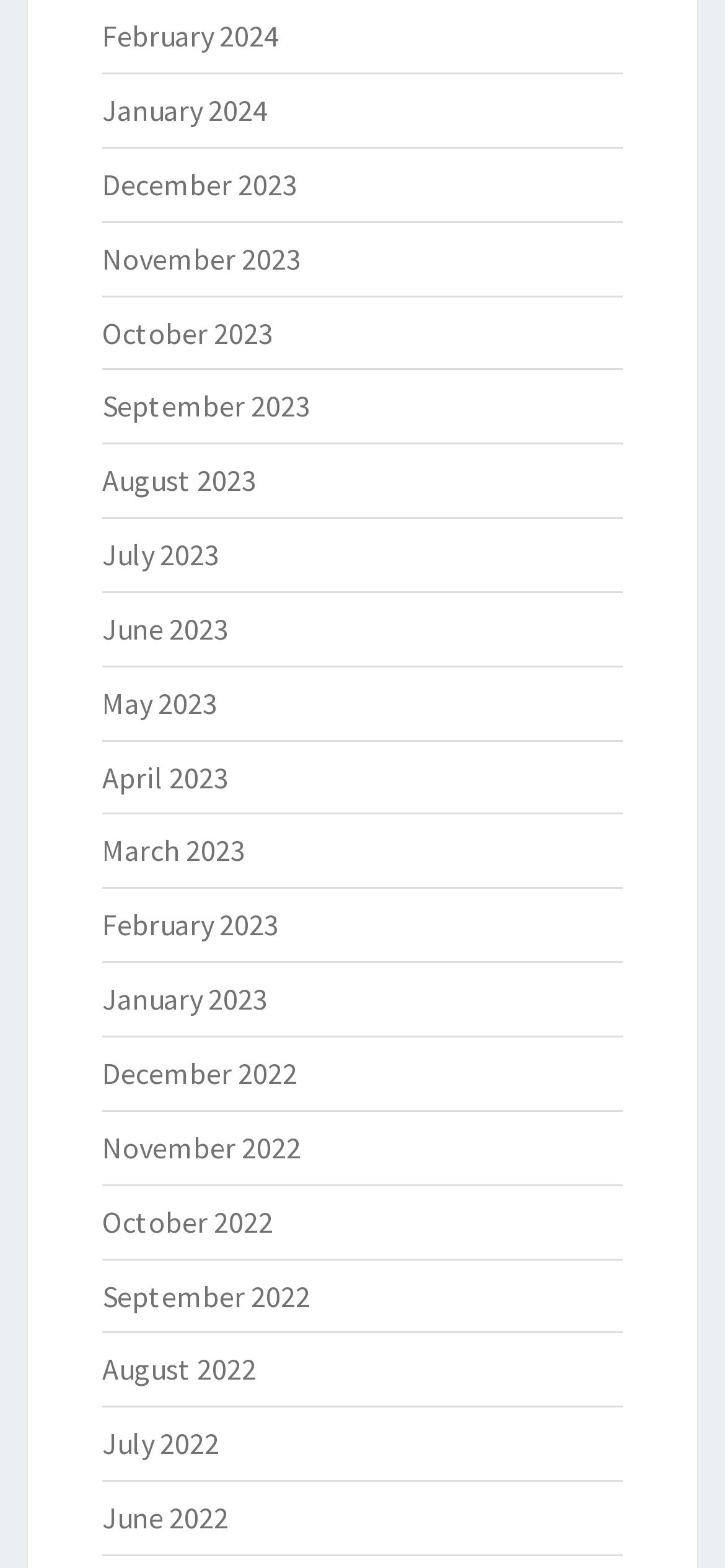Determine the bounding box coordinates for the clickable element to execute this instruction: "view February 2024". Provide the coordinates as four float numbers between 0 and 1, i.e., [left, top, right, bottom].

[0.141, 0.011, 0.385, 0.035]